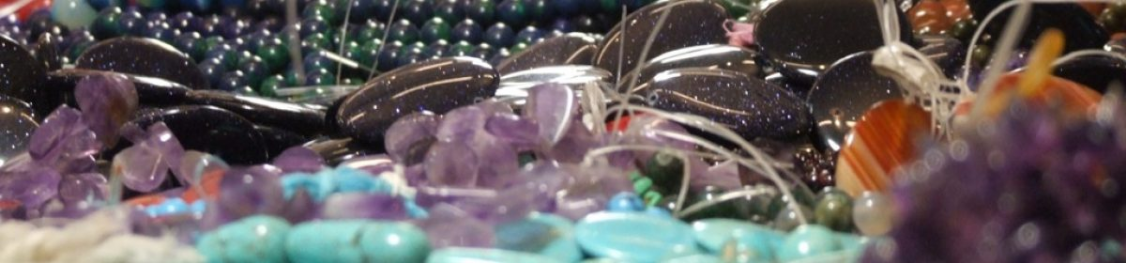What is the purpose of the arrangement?
Based on the screenshot, respond with a single word or phrase.

Creative or artistic purpose